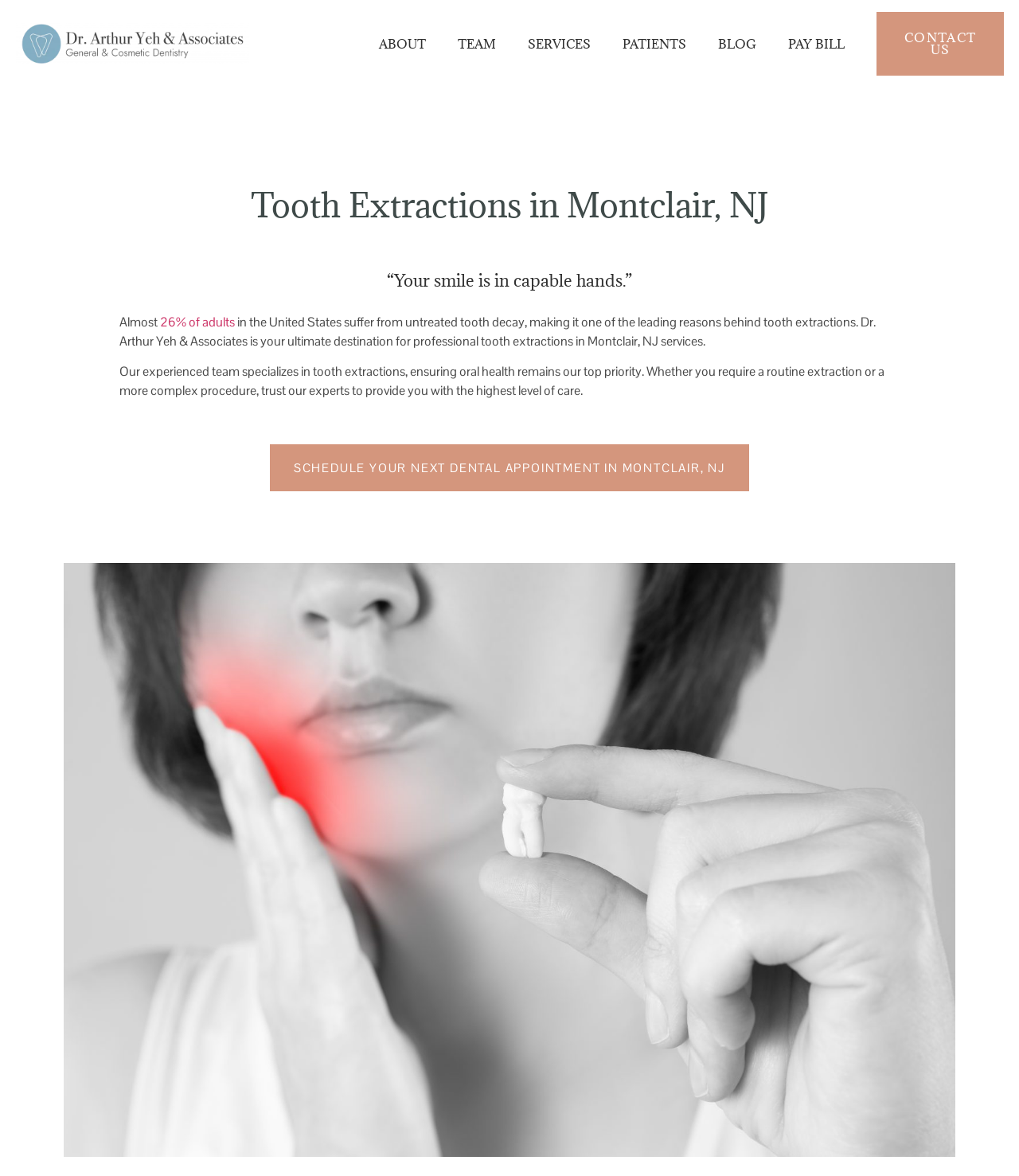What is the purpose of the dentist's team?
Using the image, respond with a single word or phrase.

To ensure oral health